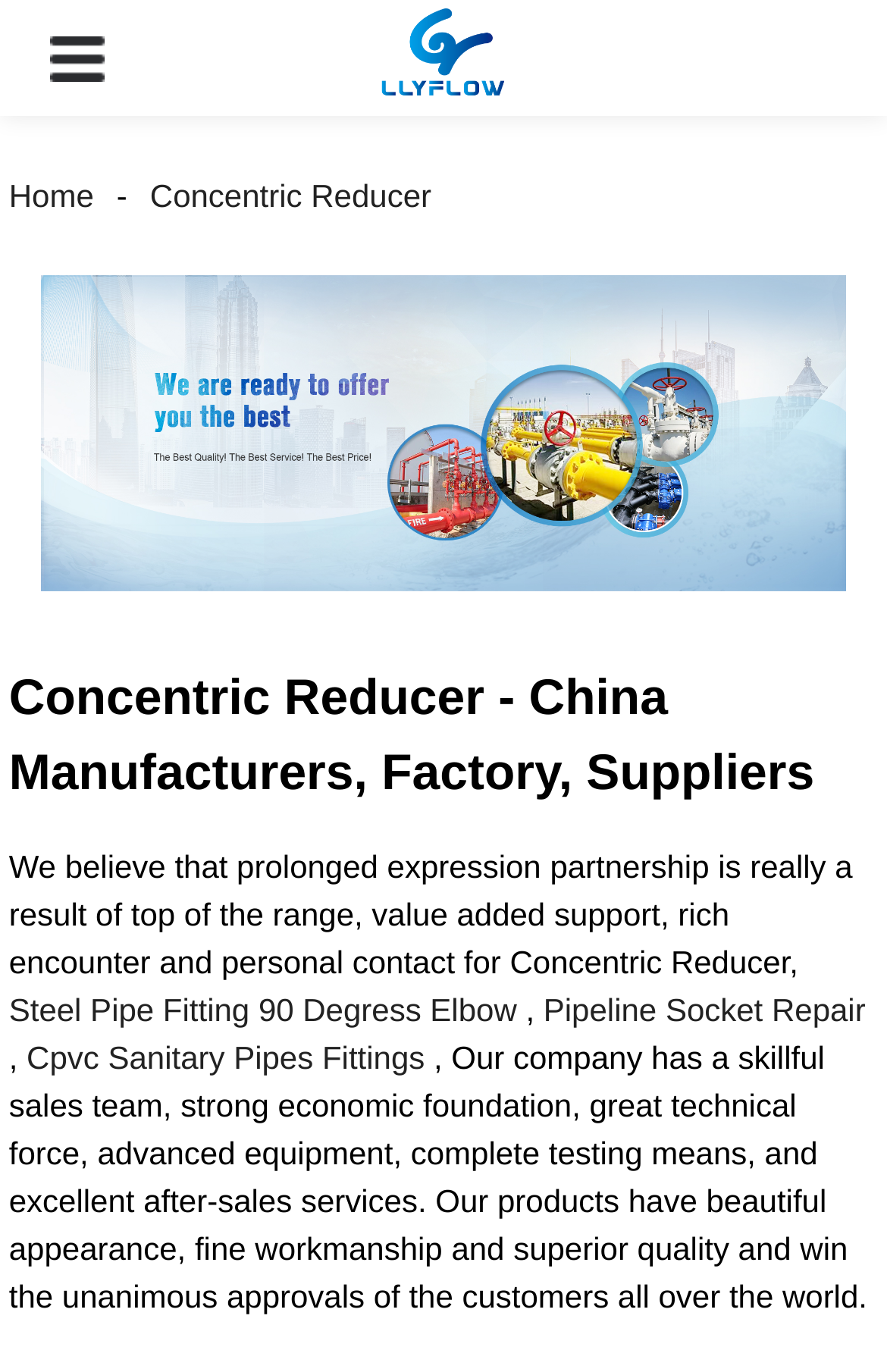Create an in-depth description of the webpage, covering main sections.

This webpage is about Concentric Reducer manufacturers, factory, and suppliers from China. At the top left corner, there is a button and an image with a logo. Below the logo, there are navigation links, including "Home" and "Concentric Reducer". 

On the main content area, there is a carousel with three items, indicated by the "Previous item in carousel" and "Next item in carousel" buttons. The first item in the carousel is currently displayed, with a link "01(1)" and an accompanying image.

Below the carousel, there is a heading that reads "Concentric Reducer - China Manufacturers, Factory, Suppliers". Following the heading, there is a paragraph of text that describes the company's philosophy, emphasizing the importance of top-quality support, rich experience, and personal contact.

Underneath the paragraph, there are three links to related products: "Steel Pipe Fitting 90 Degress Elbow", "Pipeline Socket Repair", and "Cpvc Sanitary Pipes Fittings". These links are separated by commas. 

Finally, there is a longer paragraph of text that describes the company's strengths, including its sales team, technical force, equipment, and after-sales services. The text also highlights the quality and appearance of the company's products, which have gained approval from customers worldwide.